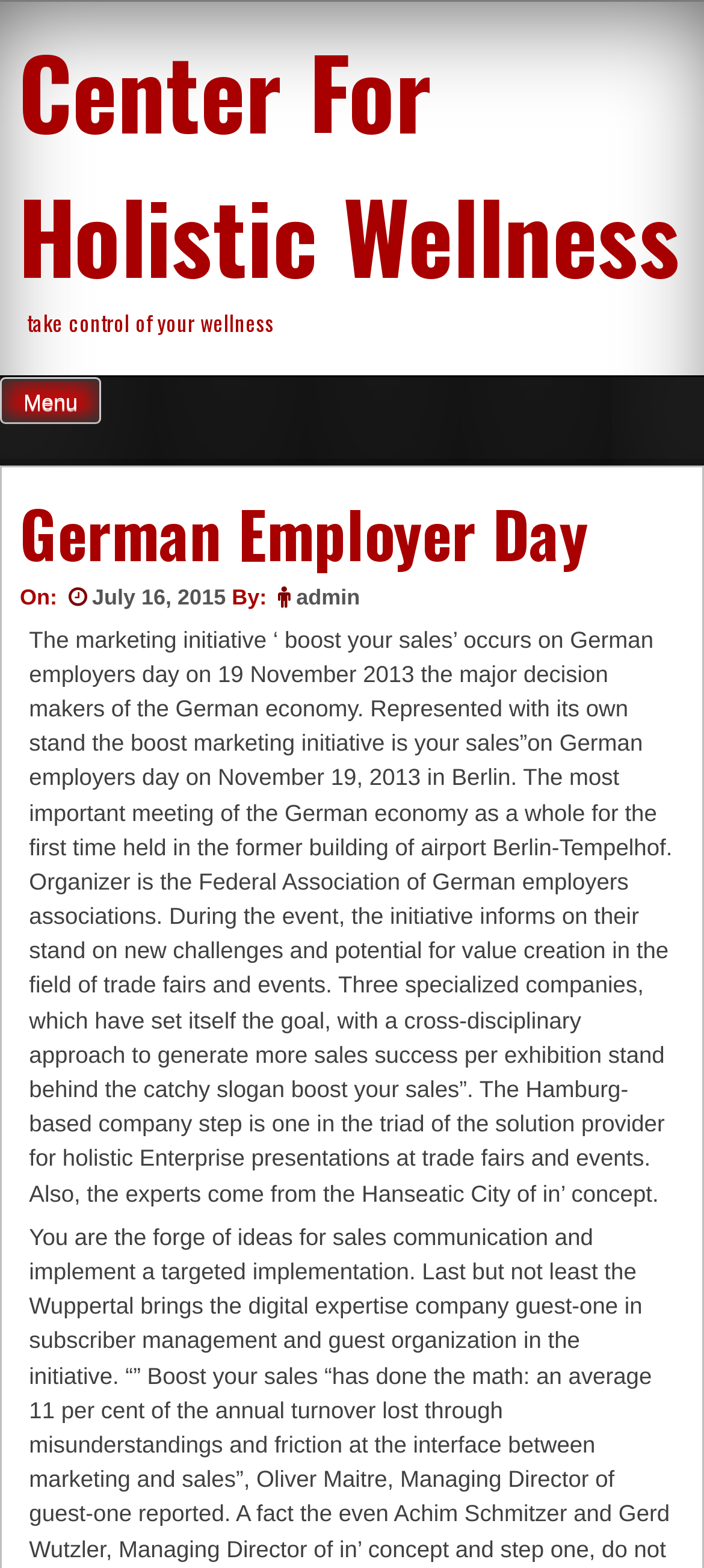Identify the bounding box coordinates for the UI element described as follows: "Menu". Ensure the coordinates are four float numbers between 0 and 1, formatted as [left, top, right, bottom].

[0.0, 0.241, 0.144, 0.27]